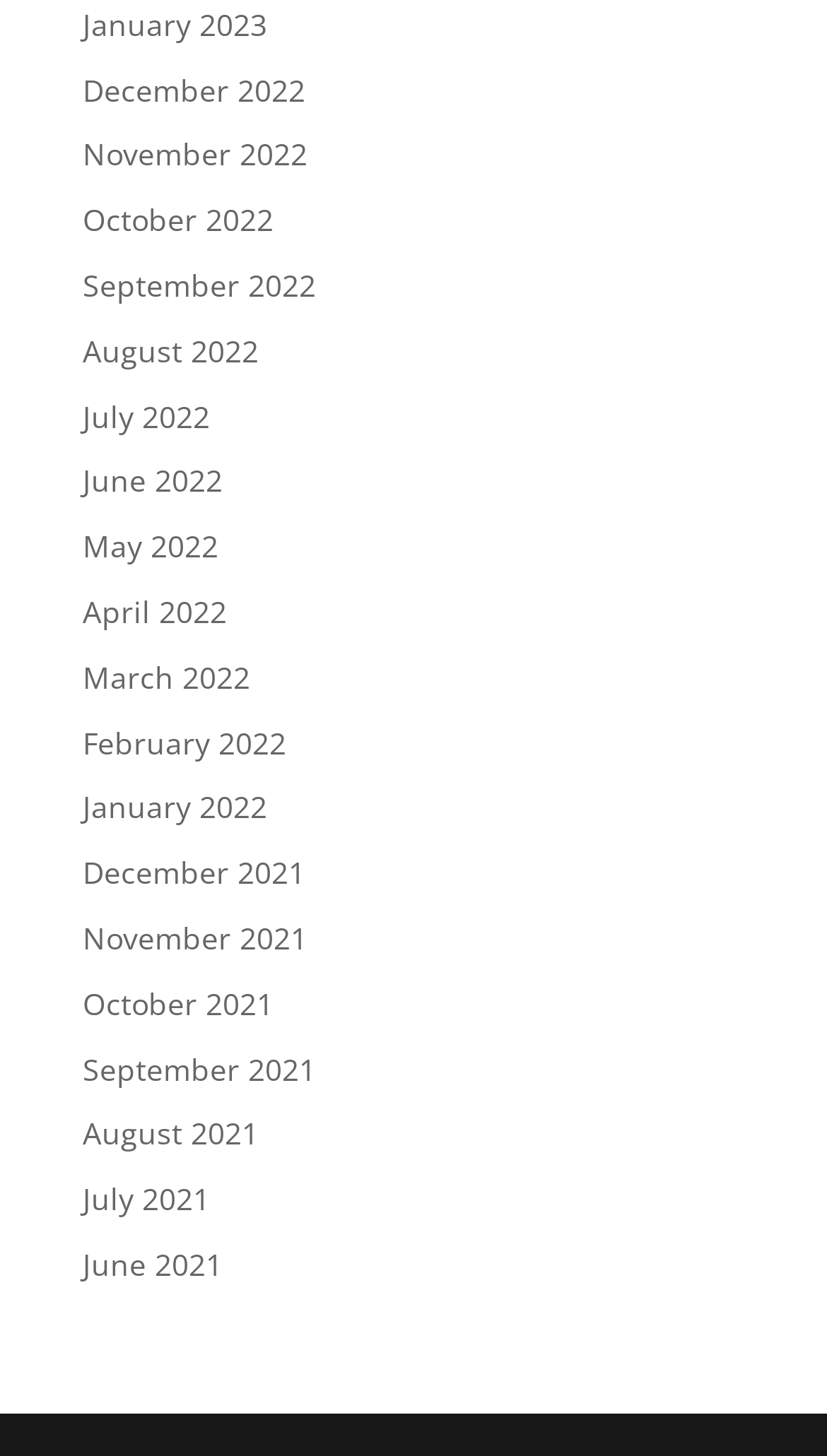Locate the bounding box coordinates of the element that should be clicked to execute the following instruction: "view January 2023".

[0.1, 0.003, 0.323, 0.03]